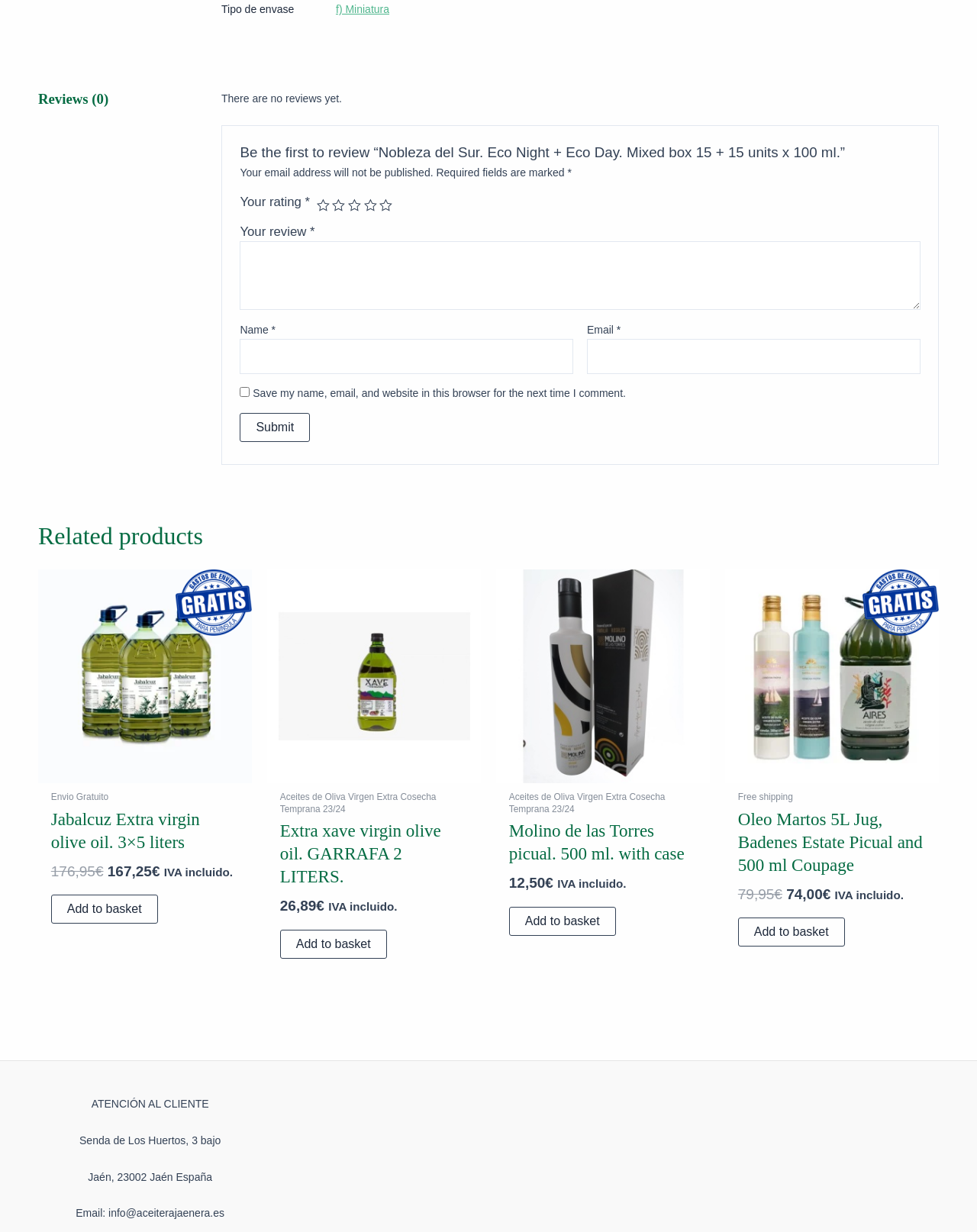Identify the bounding box coordinates for the element that needs to be clicked to fulfill this instruction: "Click on the link to review the product 'Nobleza del Sur. Eco Night + Eco Day. Mixed box 15 + 15 units x 100 ml.'". Provide the coordinates in the format of four float numbers between 0 and 1: [left, top, right, bottom].

[0.246, 0.117, 0.865, 0.13]